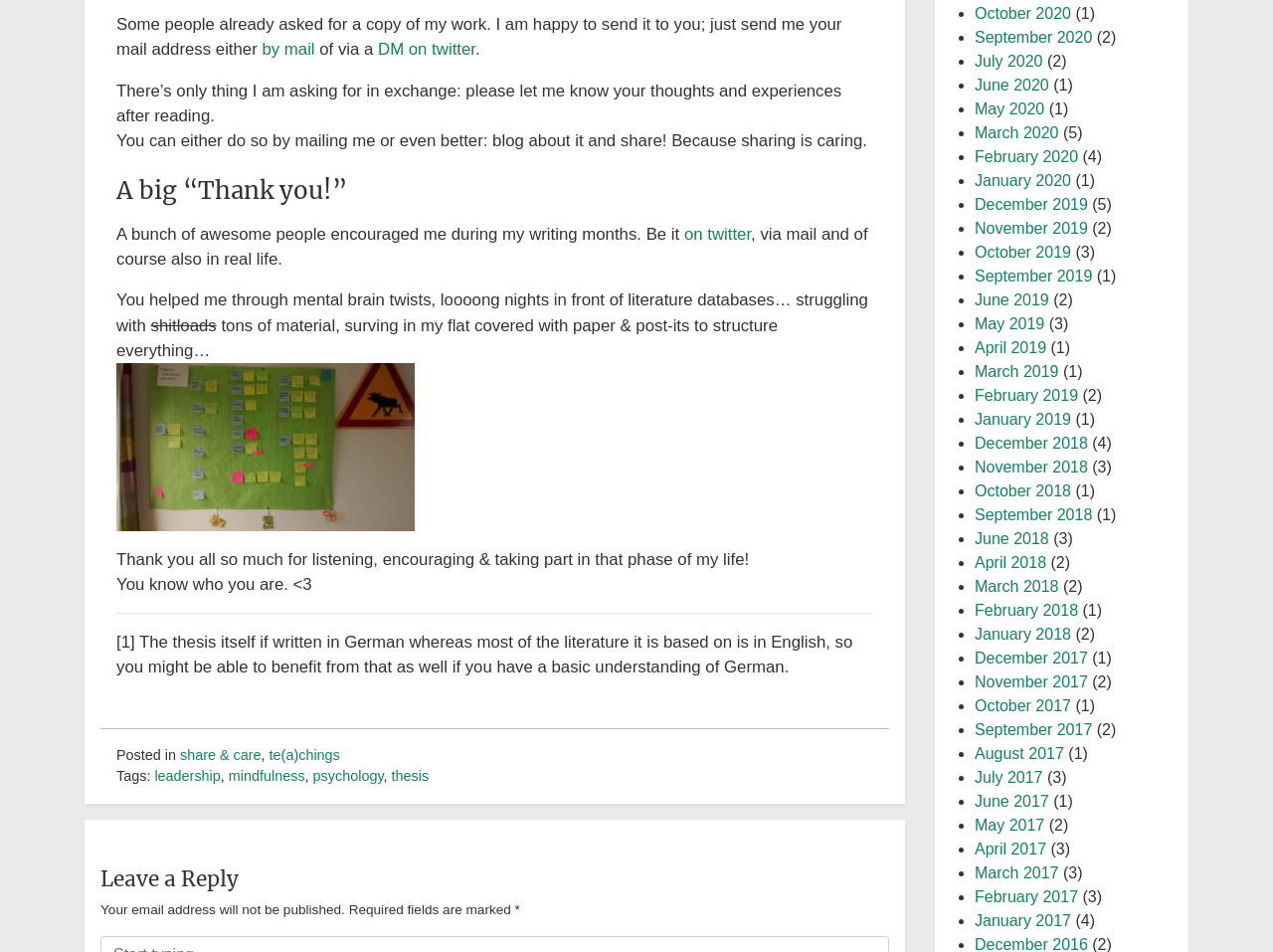Please specify the bounding box coordinates of the region to click in order to perform the following instruction: "click the 'on twitter' link".

[0.537, 0.236, 0.59, 0.256]